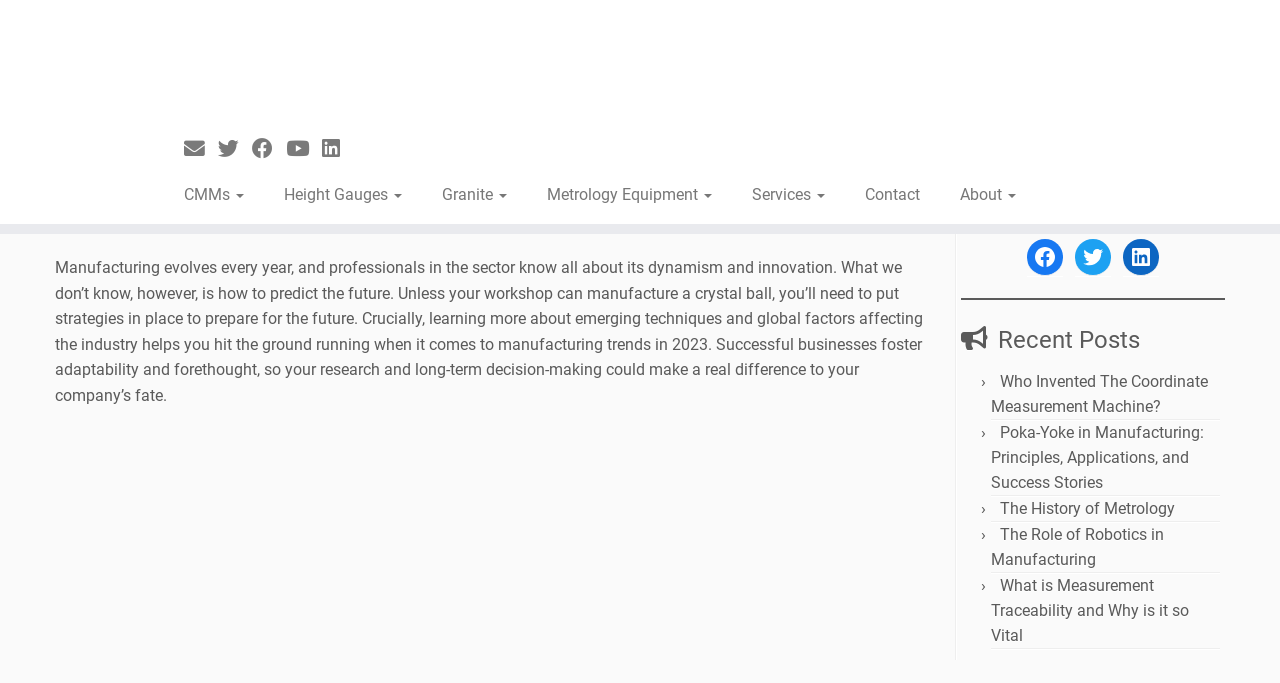Please find the bounding box for the UI component described as follows: "The History of Metrology".

[0.781, 0.731, 0.918, 0.758]